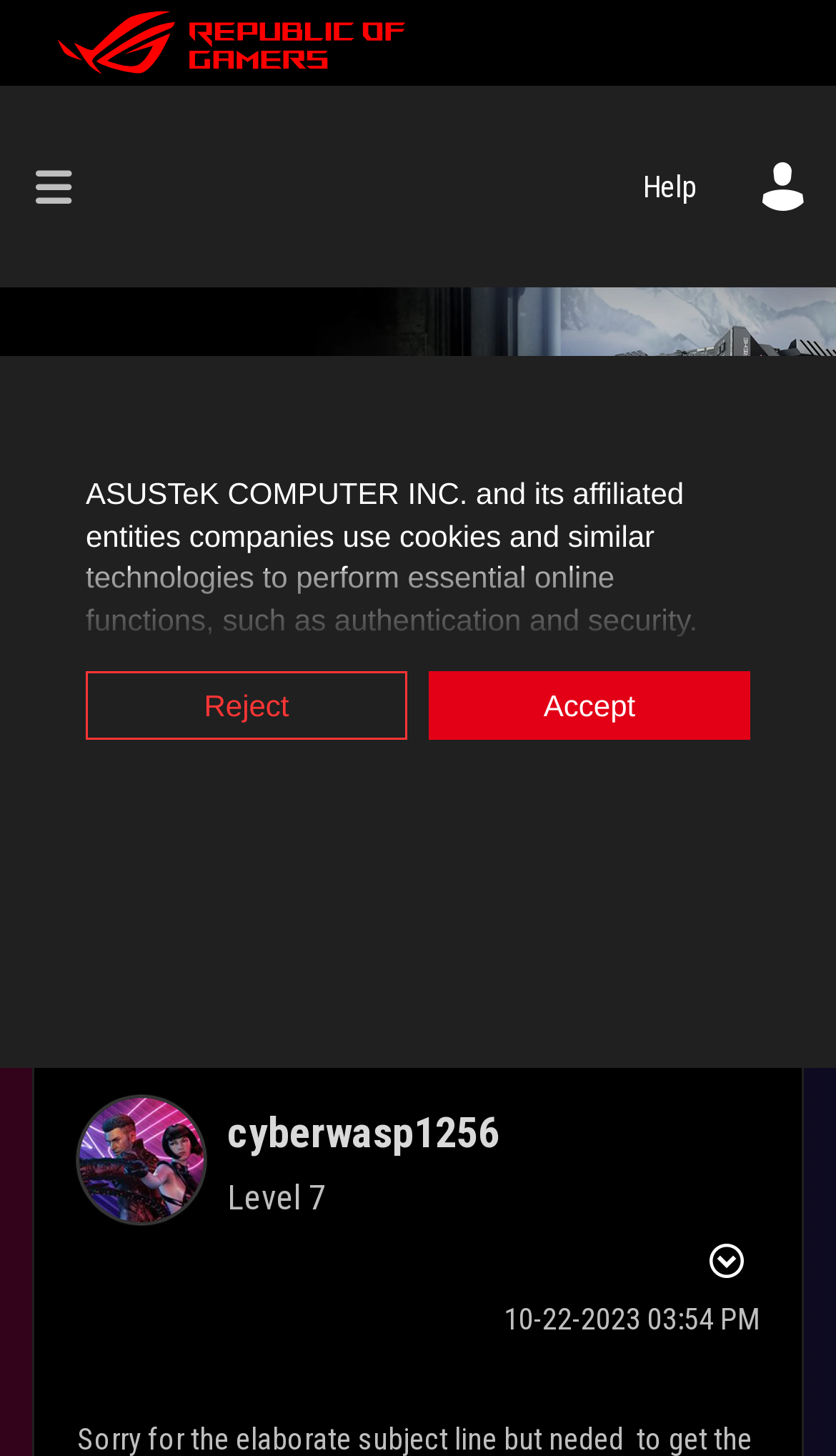Give a one-word or one-phrase response to the question: 
What is the date of the post?

10-22-2023